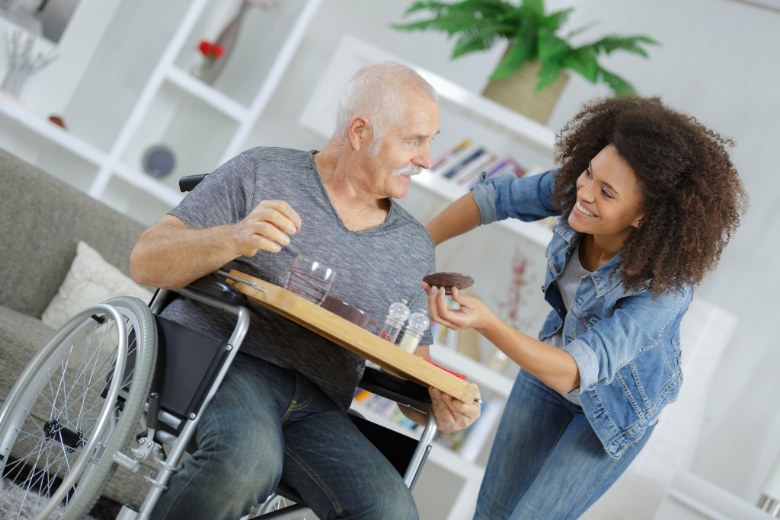What is on the tray in front of the elderly man?
Identify the answer in the screenshot and reply with a single word or phrase.

Glass of water, cookie, and condiments